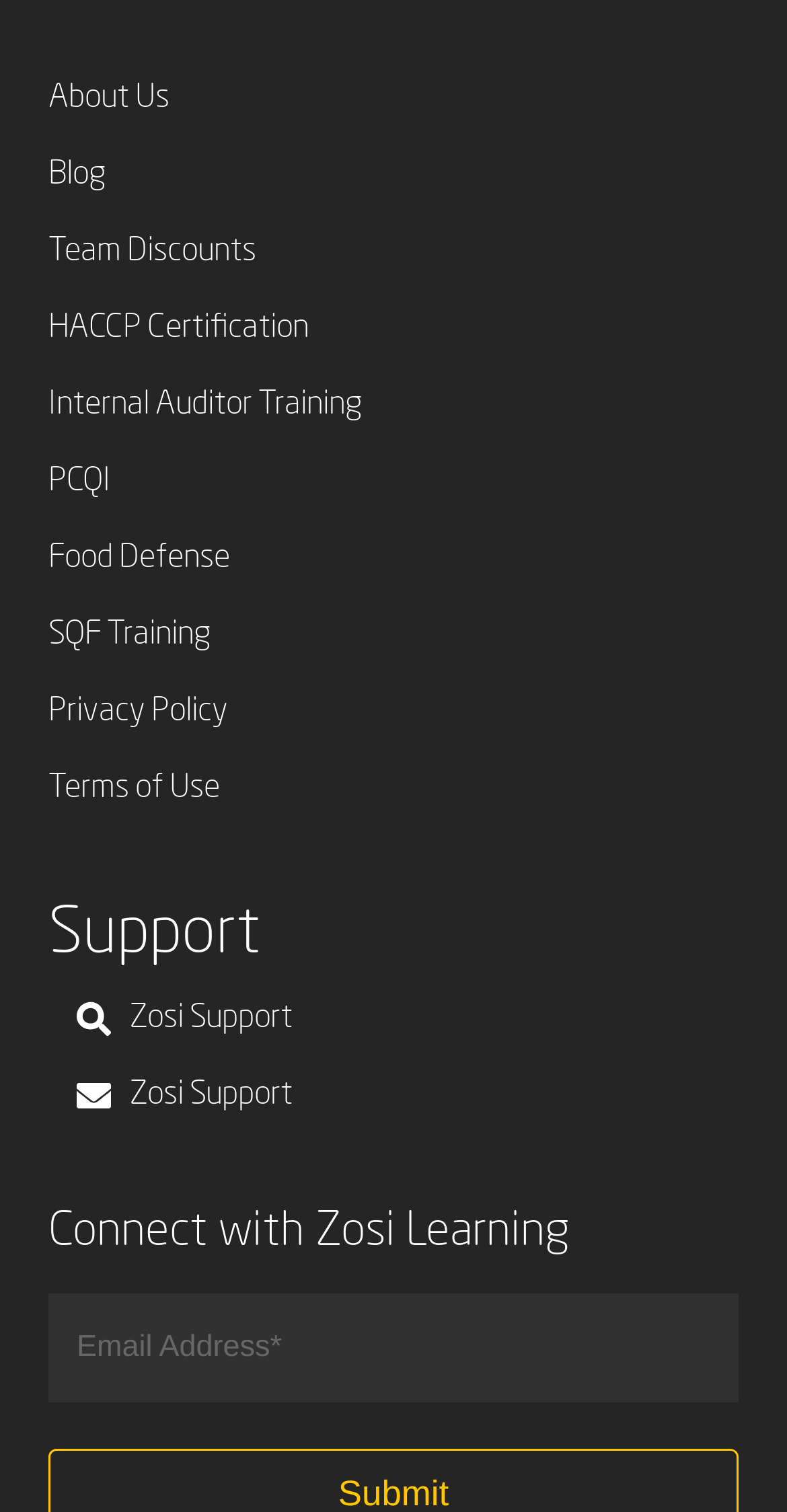What is the purpose of the textbox at the bottom?
Using the picture, provide a one-word or short phrase answer.

Email Address